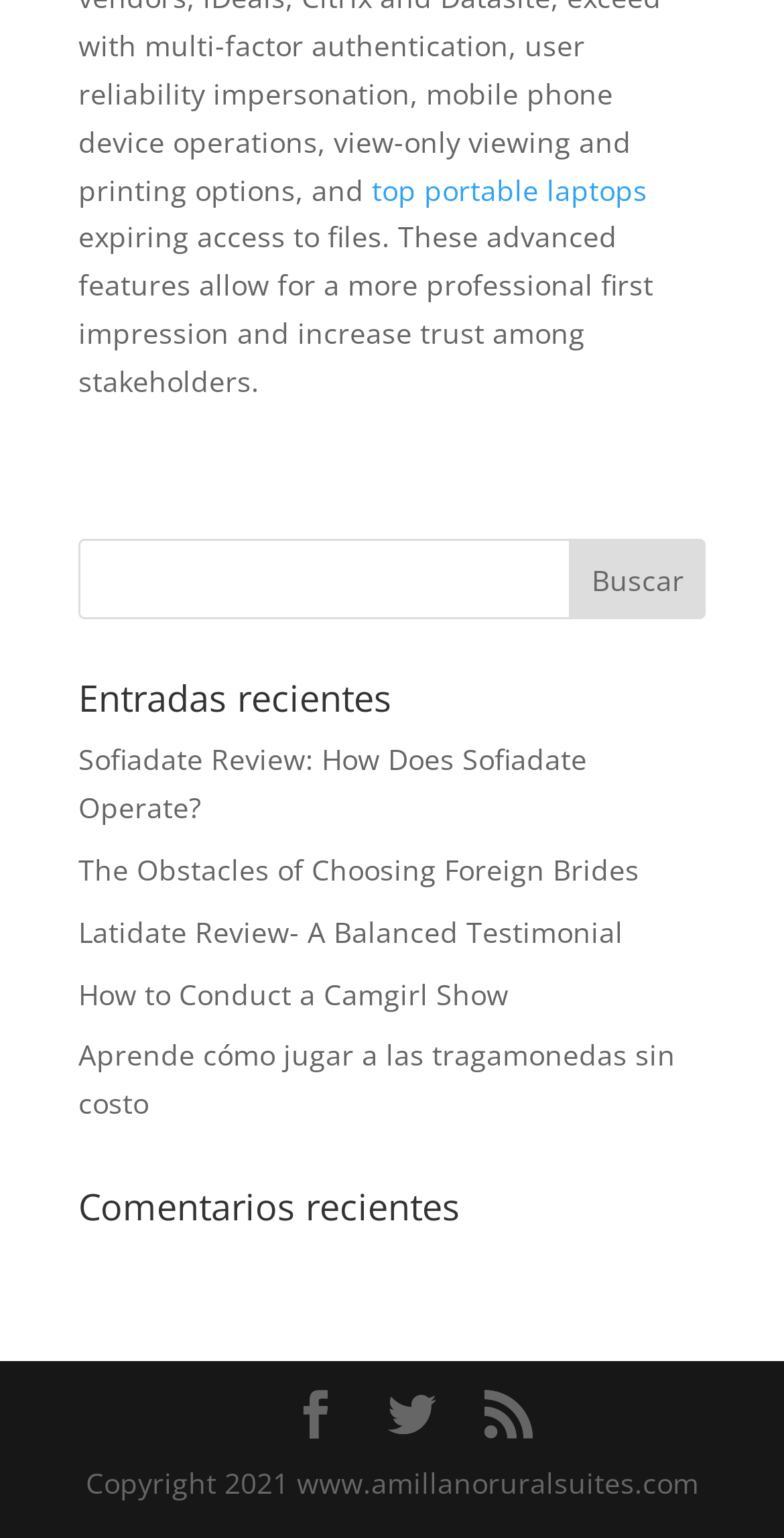Answer with a single word or phrase: 
What is the purpose of the search bar?

To search for content